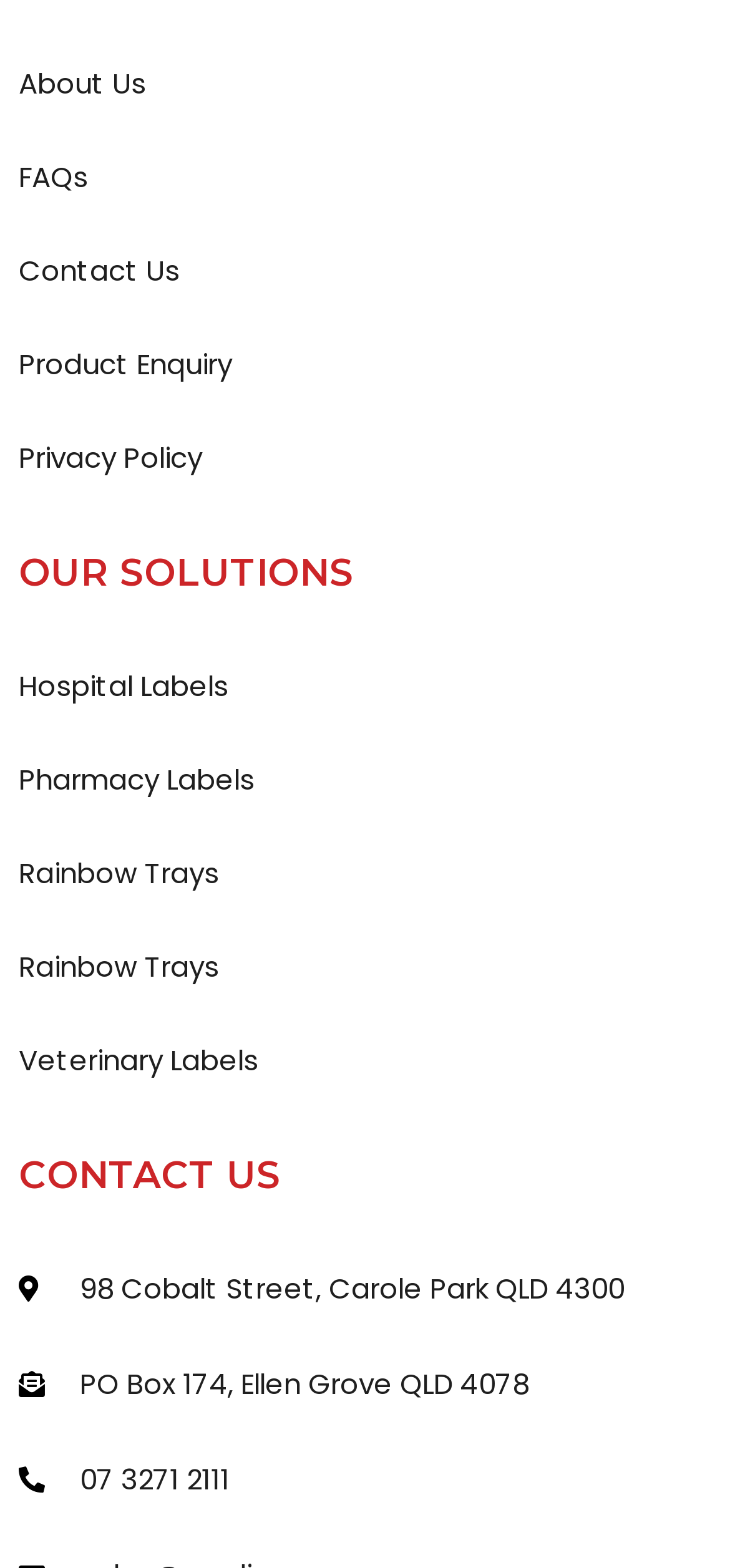Identify the bounding box coordinates of the clickable region required to complete the instruction: "check contact address". The coordinates should be given as four float numbers within the range of 0 and 1, i.e., [left, top, right, bottom].

[0.109, 0.81, 0.855, 0.835]